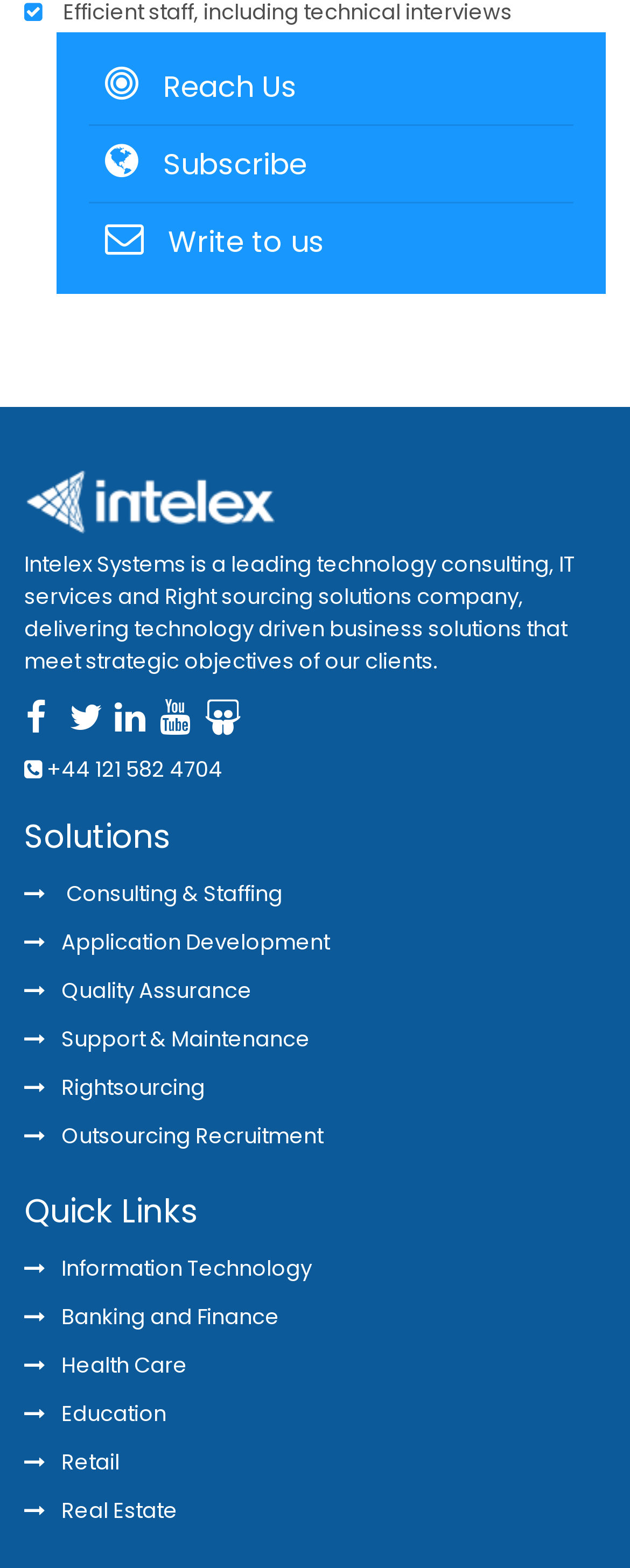Provide a short answer to the following question with just one word or phrase: What are the services offered?

Consulting, Development, QA, etc.